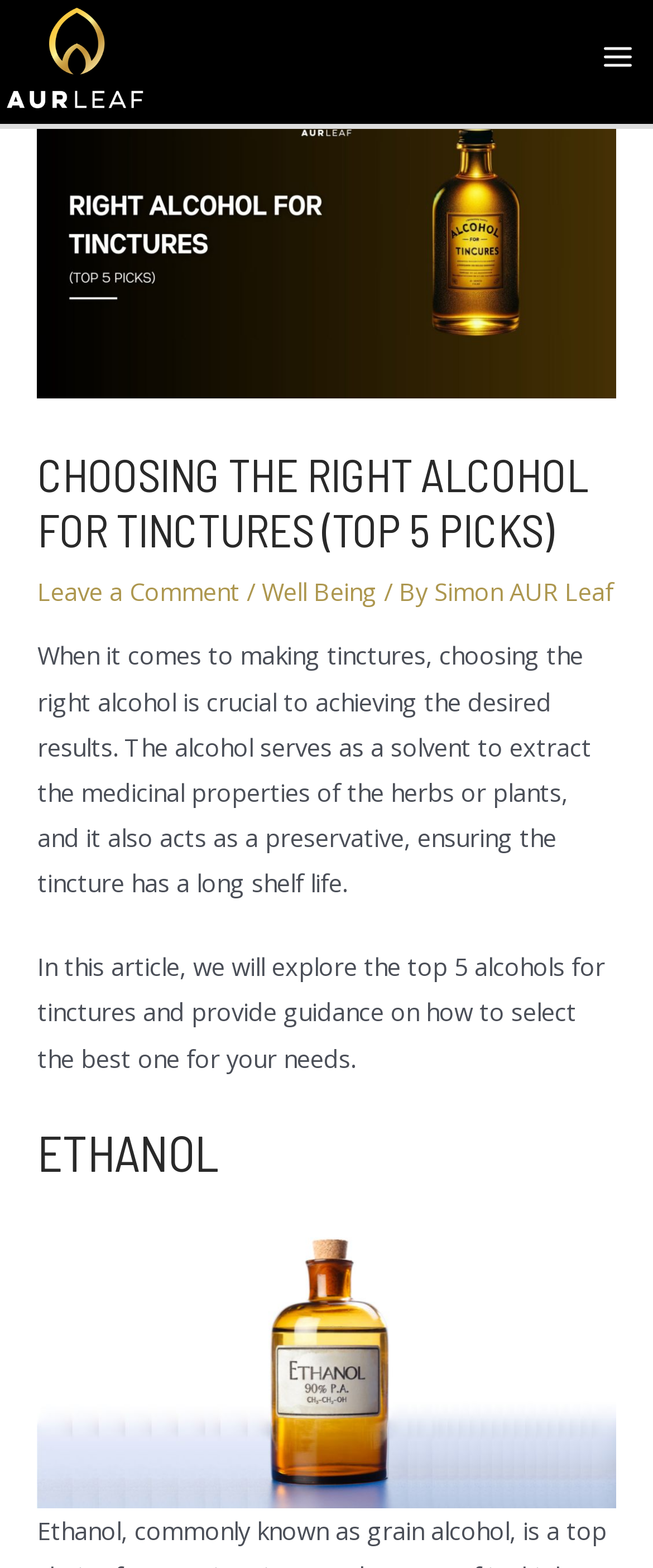What is the purpose of alcohol in tinctures?
Look at the image and answer the question with a single word or phrase.

Solvent and preservative